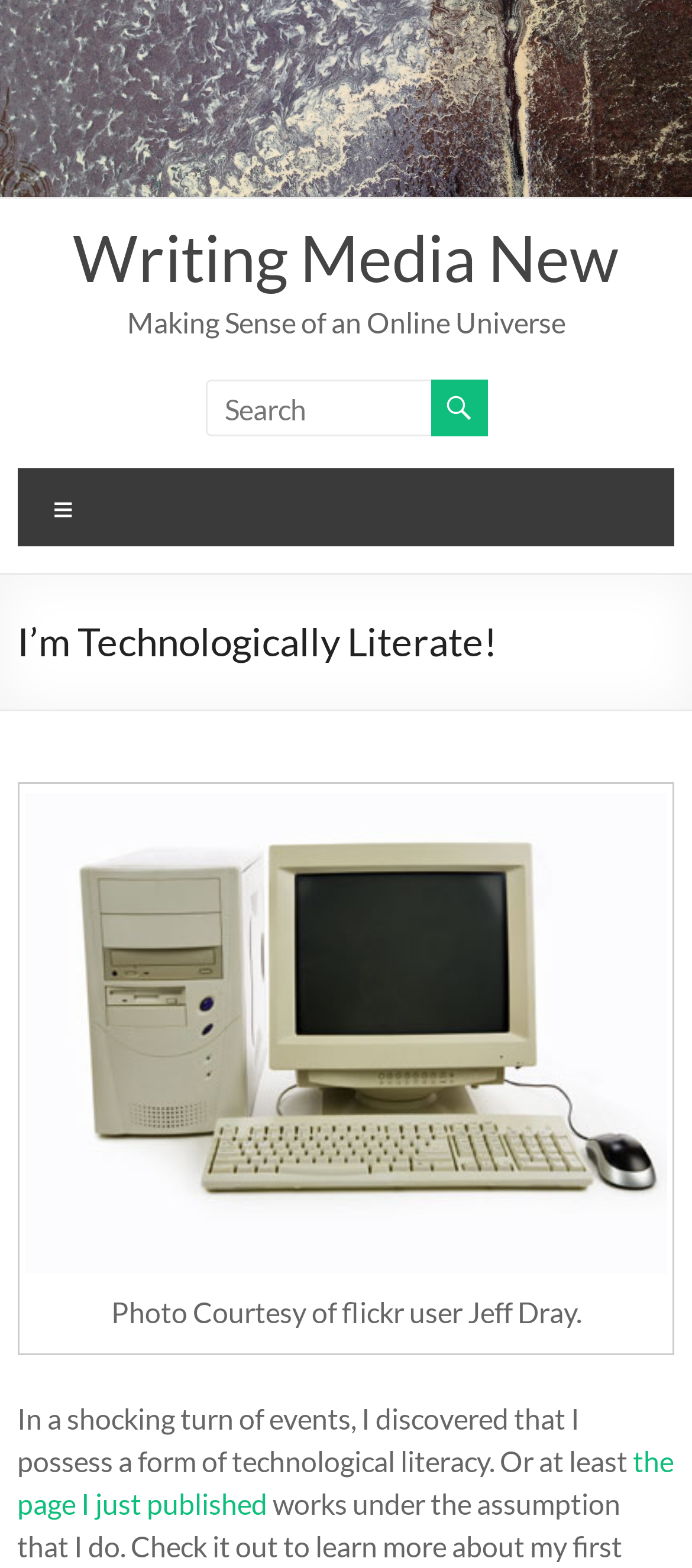What is the source of the photo on the webpage?
Please respond to the question thoroughly and include all relevant details.

The figcaption element contains a StaticText element with the text 'Photo Courtesy of flickr user Jeff Dray.', which indicates the source of the photo on the webpage.